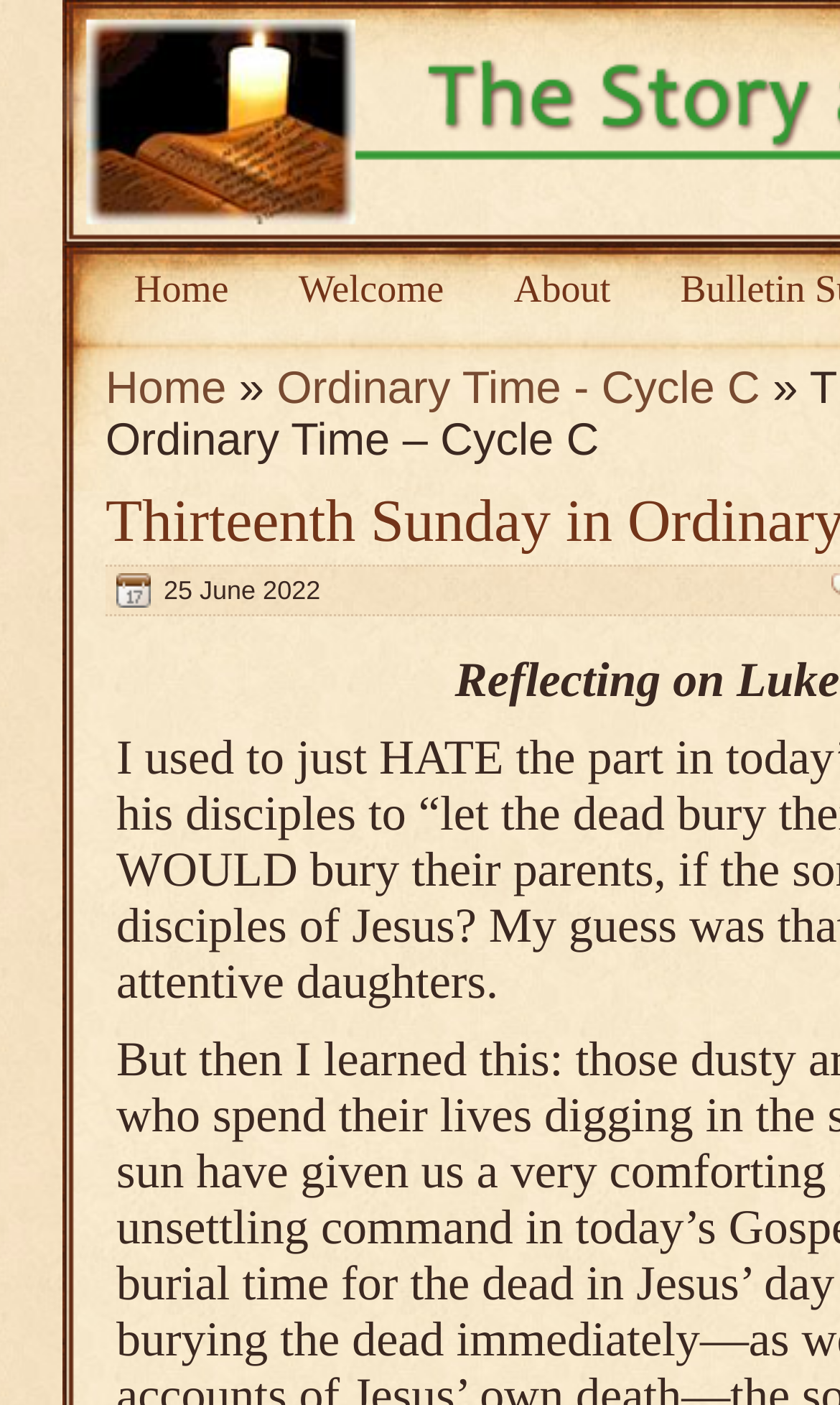How many navigation links are present at the top?
Make sure to answer the question with a detailed and comprehensive explanation.

The number of navigation links at the top can be determined by counting the link elements located at the top of the webpage, specifically at coordinates [0.118, 0.189, 0.314, 0.221], [0.314, 0.189, 0.57, 0.221], and [0.57, 0.189, 0.768, 0.221], which correspond to the links 'Home', 'Welcome', and 'About', respectively.